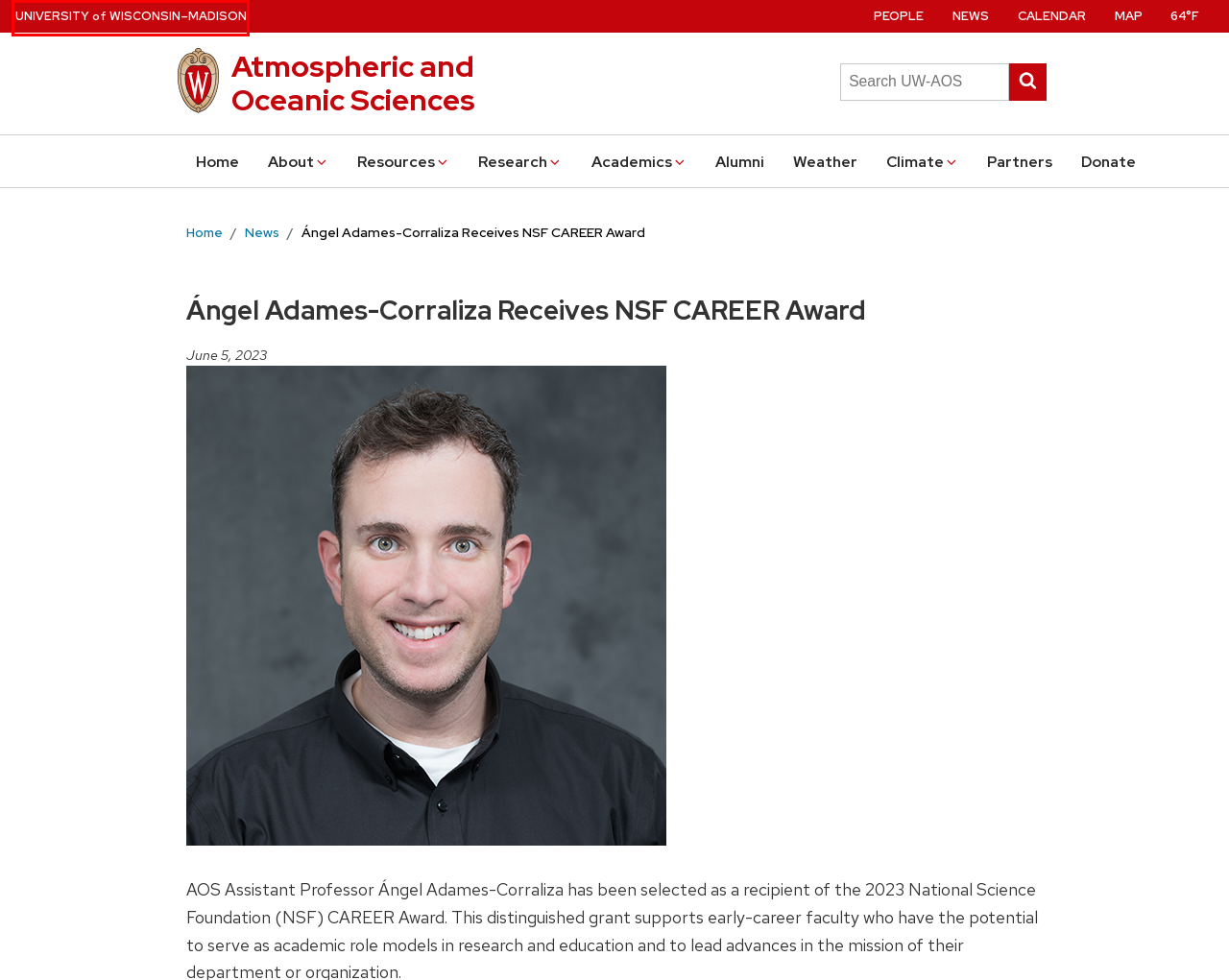You are provided a screenshot of a webpage featuring a red bounding box around a UI element. Choose the webpage description that most accurately represents the new webpage after clicking the element within the red bounding box. Here are the candidates:
A. University of Wisconsin–Madison
B. Wisconsin State Climatology Office
C. Universities of Wisconsin - Unlimited Opportunity
D. Campus Map | University of Wisconsin–Madison
E. Center for Climatic Research (CCR) | University of Wisconsin-Madison
F. 32 faculty honored with Vilas professorships and awards
G. Center for Sustainability and the Global Environment (SAGE)
H. Atmospheric and Oceanic Sciences | UW–Madison Events Calendar

A